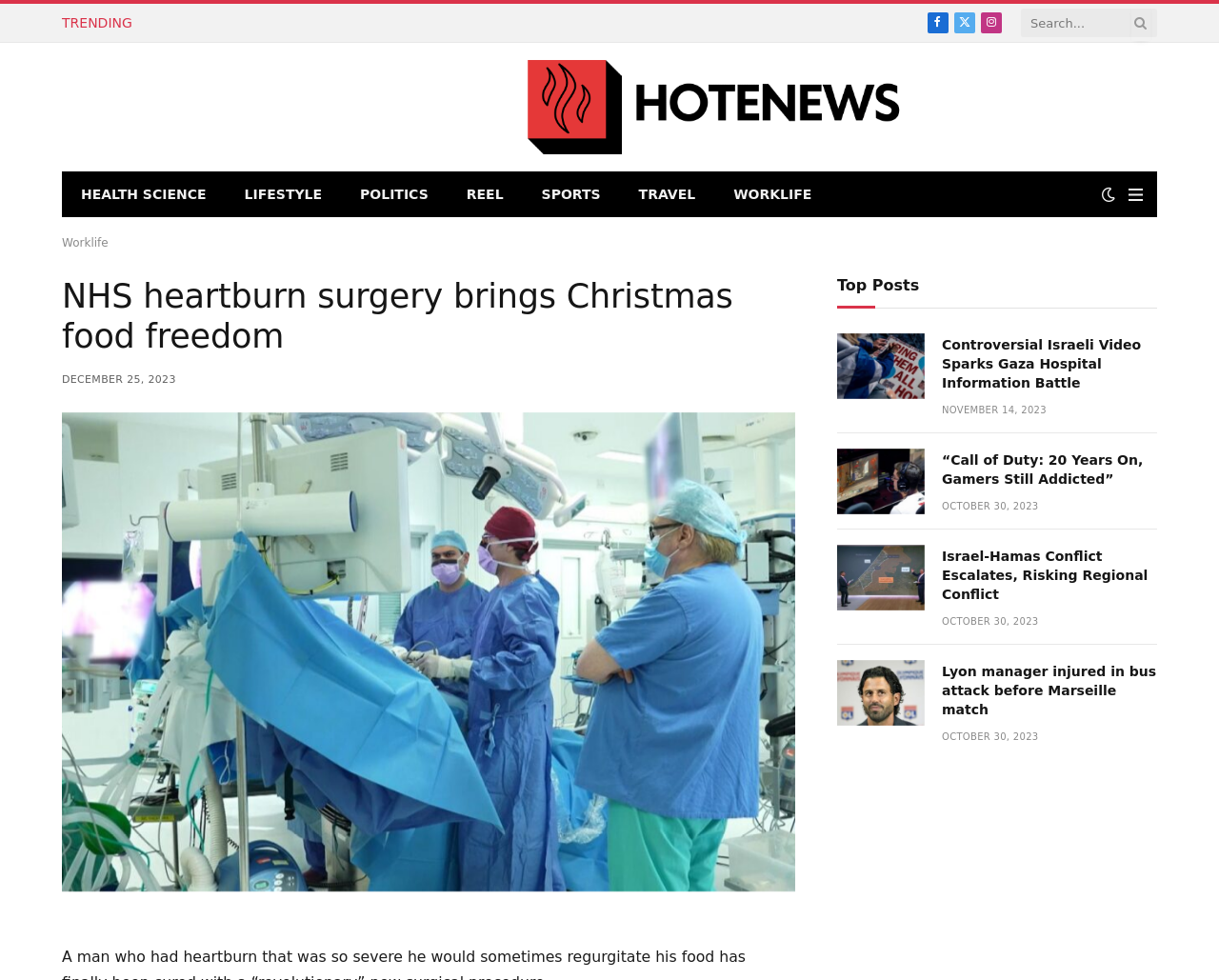Find the bounding box coordinates of the clickable area that will achieve the following instruction: "Share the article".

[0.008, 0.947, 0.043, 0.959]